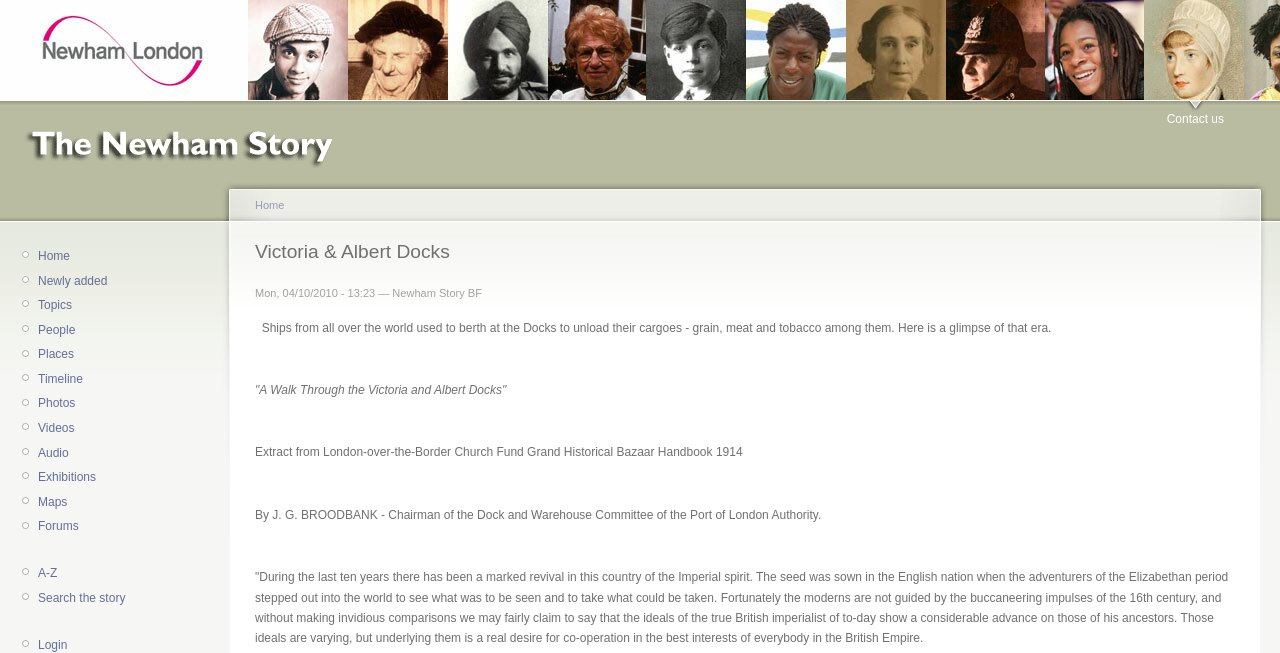Please determine the bounding box coordinates of the section I need to click to accomplish this instruction: "View 'Photos'".

[0.03, 0.607, 0.059, 0.629]